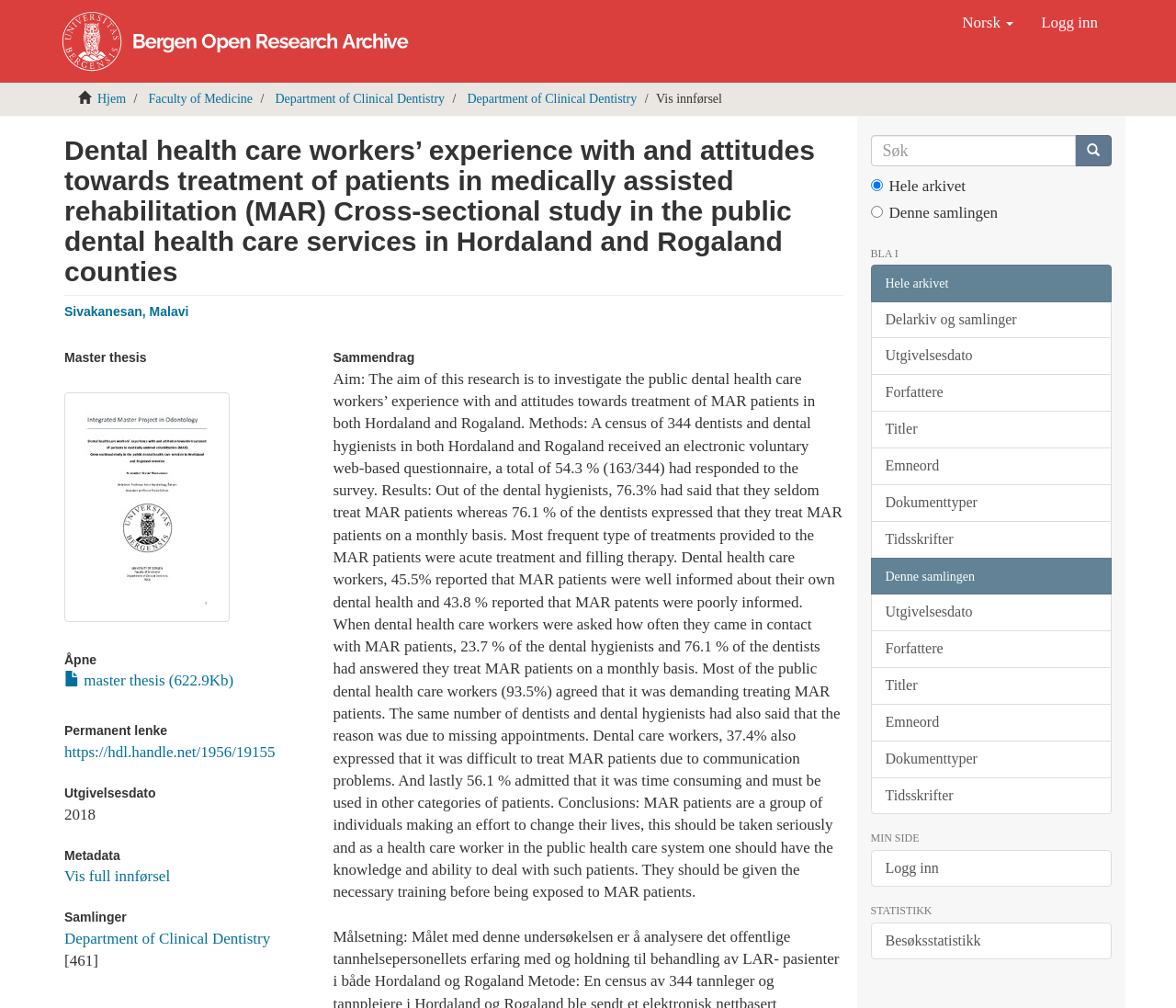Please find the bounding box coordinates of the clickable region needed to complete the following instruction: "View the 'Department of Clinical Dentistry' page". The bounding box coordinates must consist of four float numbers between 0 and 1, i.e., [left, top, right, bottom].

[0.234, 0.091, 0.378, 0.105]